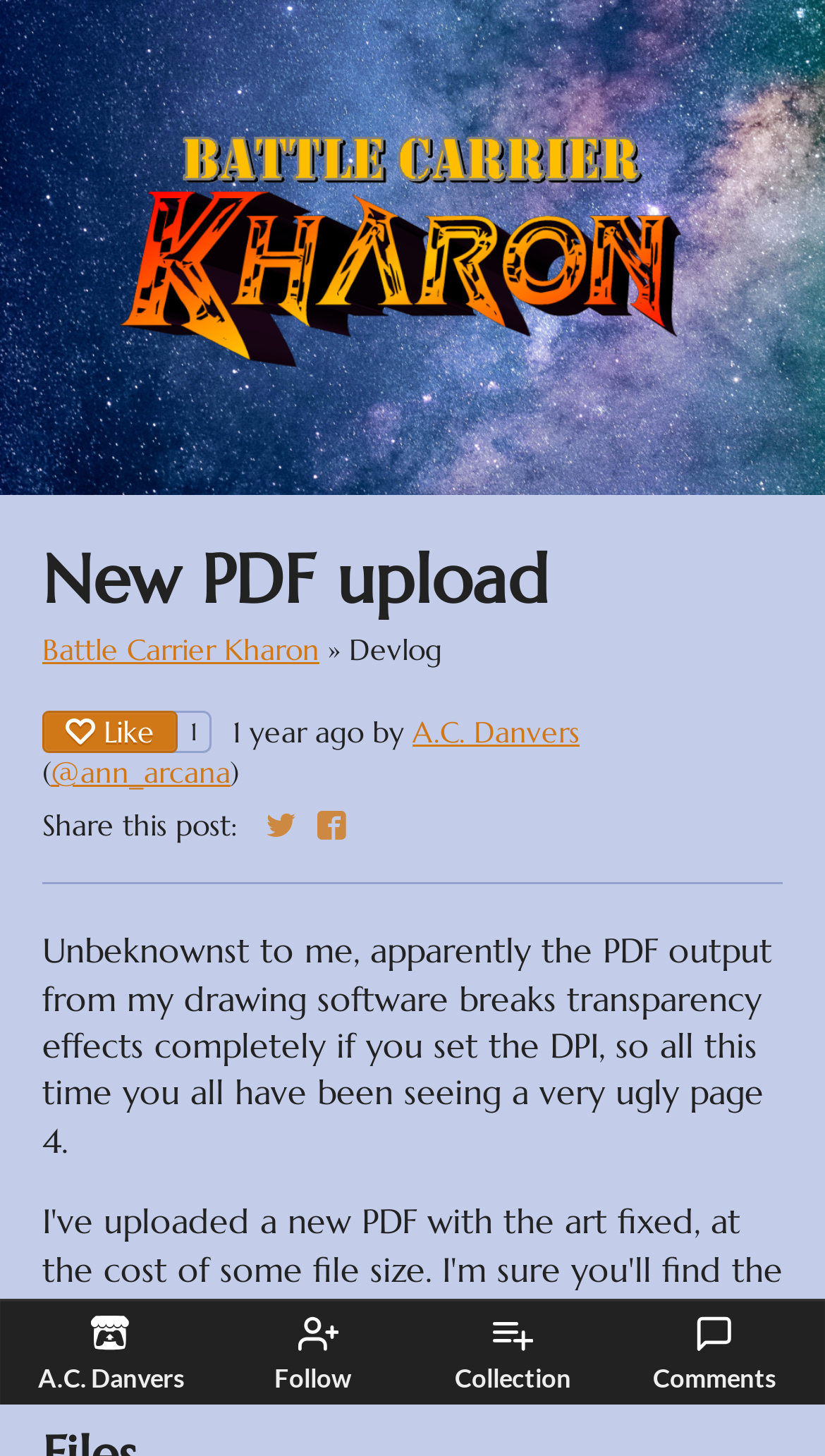Please specify the bounding box coordinates in the format (top-left x, top-left y, bottom-right x, bottom-right y), with all values as floating point numbers between 0 and 1. Identify the bounding box of the UI element described by: The California Revolt

None